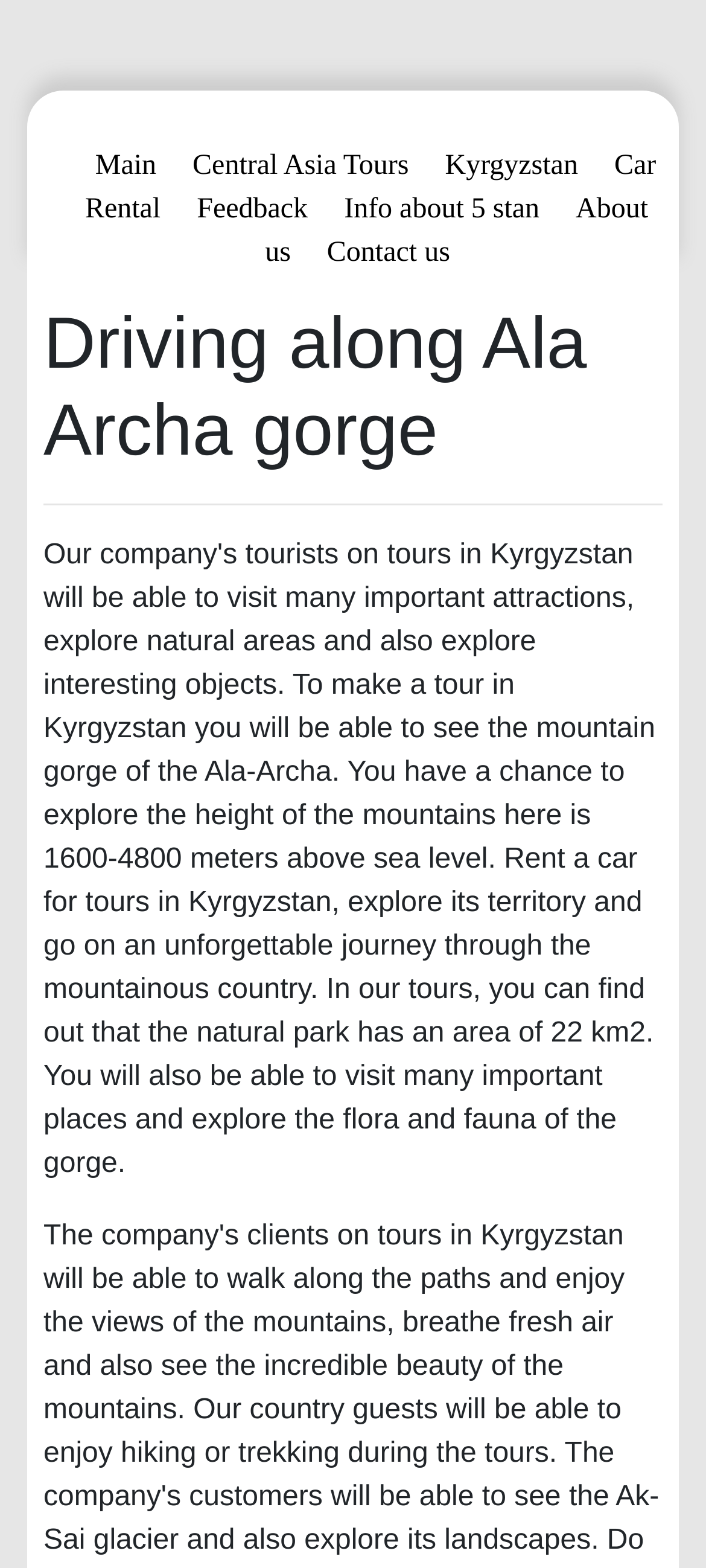Could you determine the bounding box coordinates of the clickable element to complete the instruction: "View 'Driving along Ala Archa gorge' heading"? Provide the coordinates as four float numbers between 0 and 1, i.e., [left, top, right, bottom].

[0.062, 0.192, 0.938, 0.303]